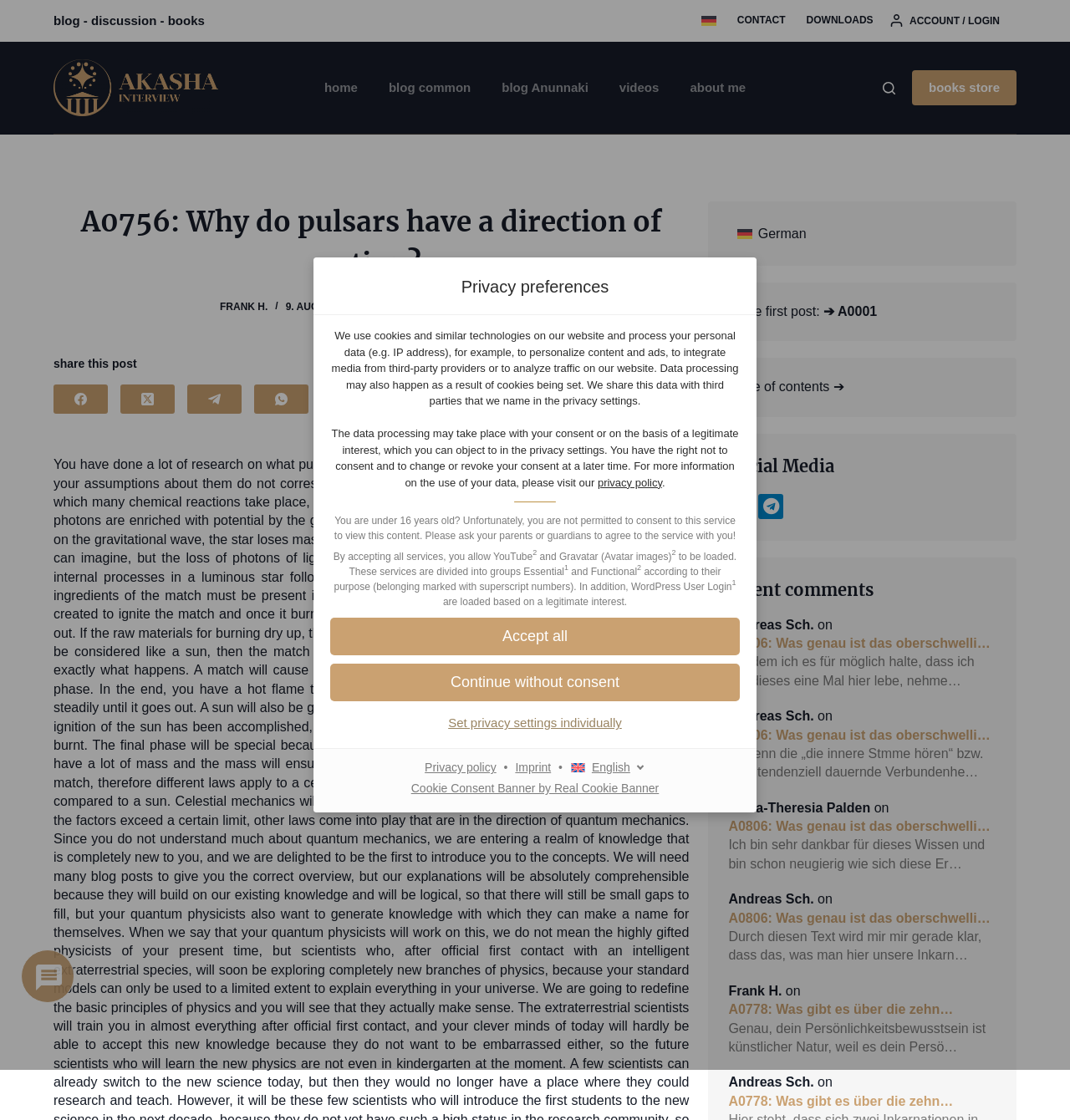Can you determine the bounding box coordinates of the area that needs to be clicked to fulfill the following instruction: "View privacy policy"?

[0.559, 0.425, 0.619, 0.436]